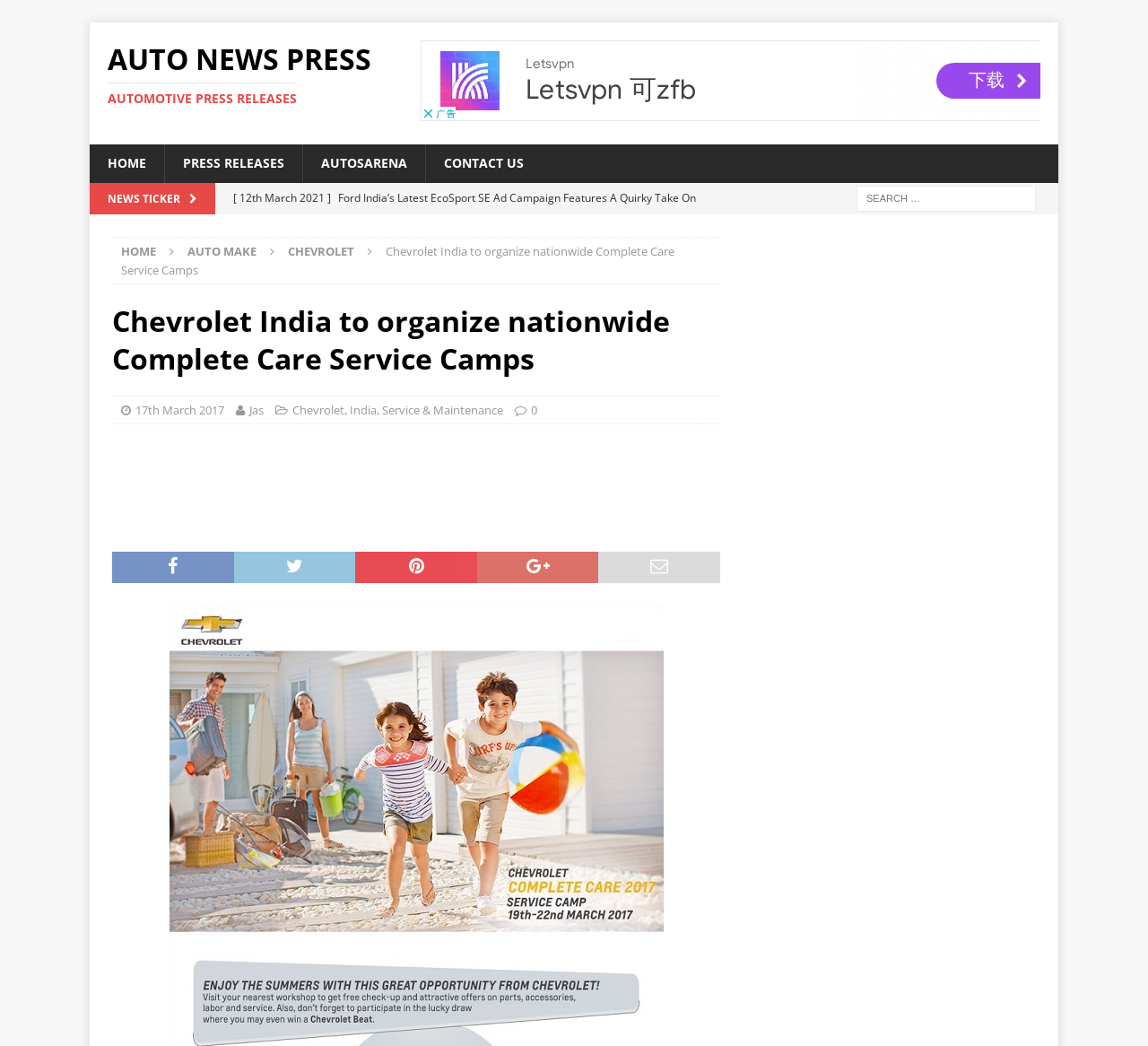Please find and provide the title of the webpage.

Chevrolet India to organize nationwide Complete Care Service Camps